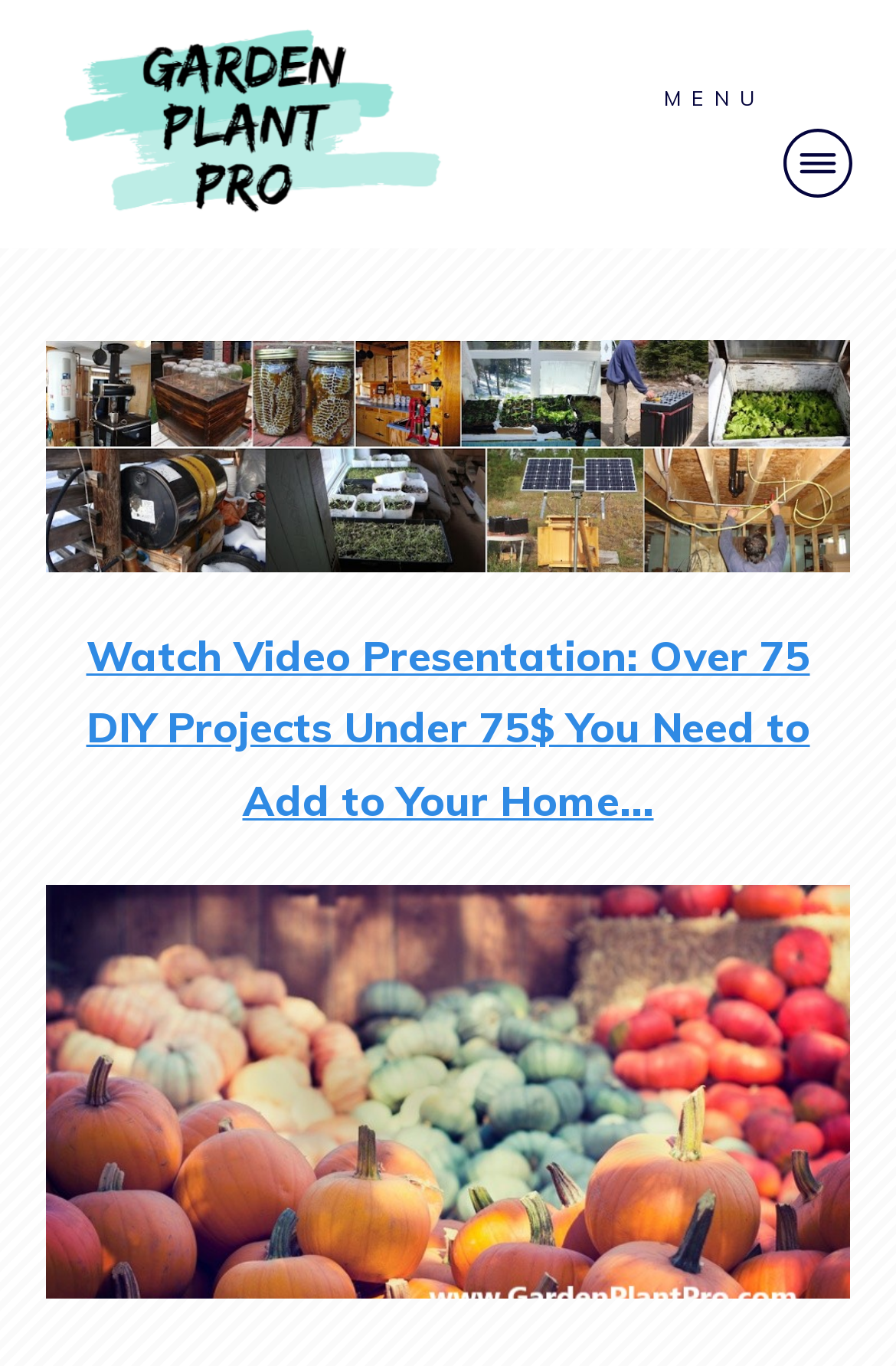Answer with a single word or phrase: 
What is the logo above the 'MENU' text?

Garden Plant Pro